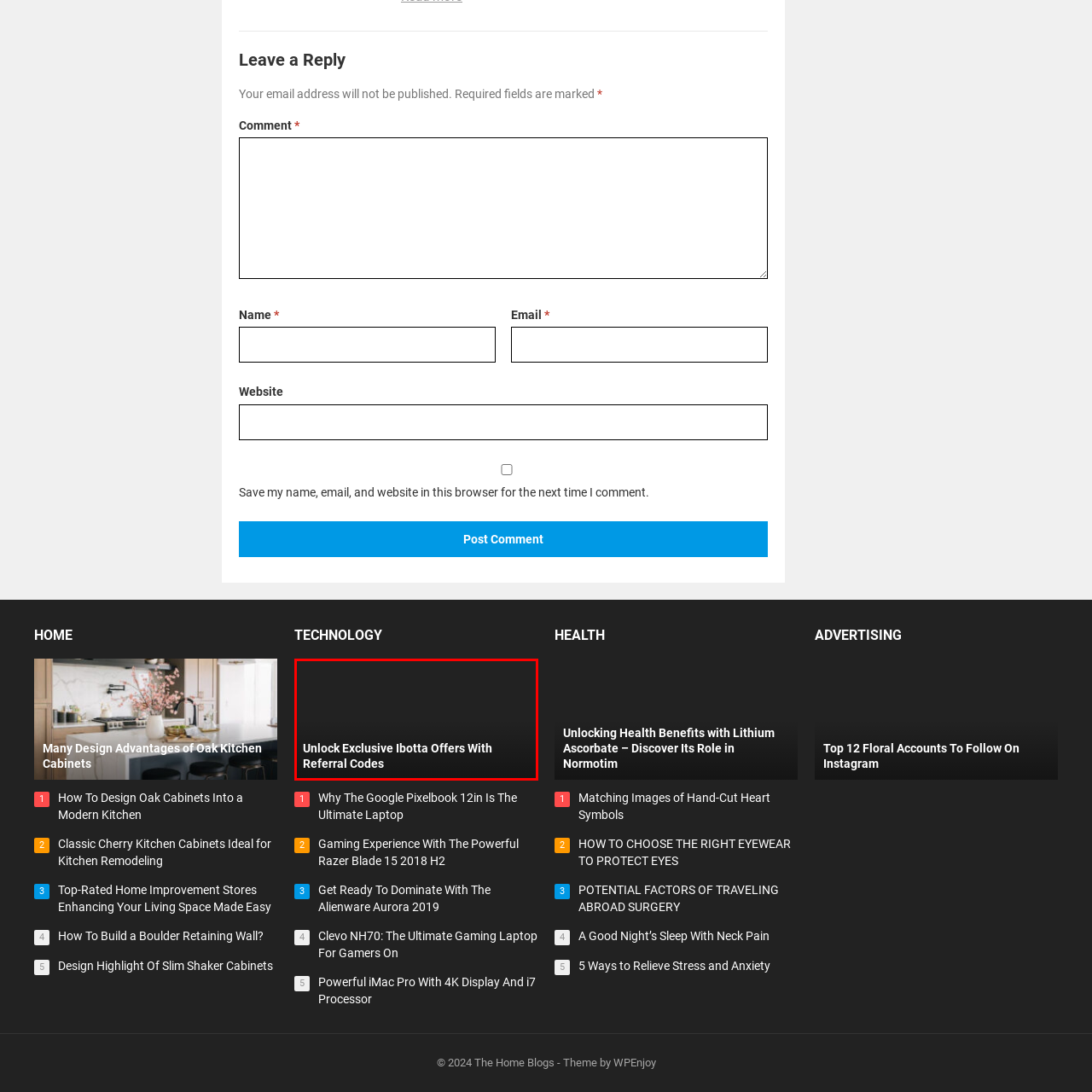Provide a detailed narrative of the image inside the red-bordered section.

The image displays a promotional message titled "Unlock Exclusive Ibotta Offers With Referral Codes." It highlights an enticing opportunity for users to gain access to special deals through the use of referral codes associated with the Ibotta app. This information is likely aimed at encouraging users to utilize specific codes to maximize their savings and enhance their shopping experience, particularly in the context of cash-back offers. The bold and straightforward design draws attention to the benefits of engaging with Ibotta, making it clear that users can achieve more through shared referrals.